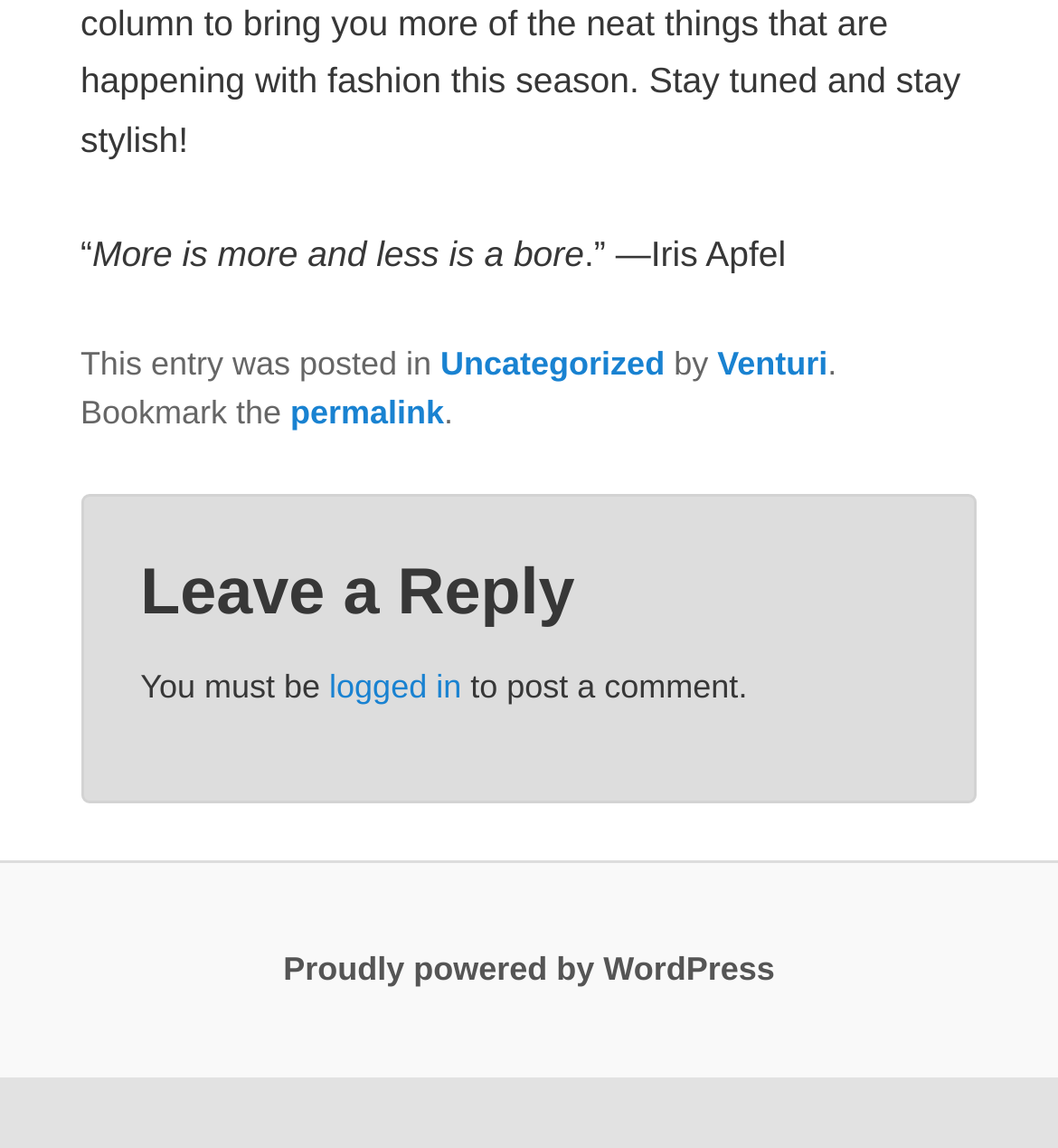What is the author of the post?
Could you please answer the question thoroughly and with as much detail as possible?

The author of the post is Venturi, as indicated by the link element with the text 'Venturi' in the footer section.